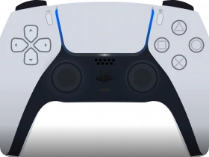Elaborate on all the elements present in the image.

The image features a PlayStation 5 DualSense controller, showcasing its sleek and modern design. The controller has a two-tone color scheme primarily of white with black accents, highlighting the ergonomic shape for comfortable handling during gaming sessions. The iconic PlayStation buttons—triangle, circle, X, and square—are prominently displayed on the right side, while the directional pad and additional buttons are located on the left. 

Notable features include the illuminated light bar, which adds a futuristic look and indicates controller status or in-game actions. The center of the controller includes the PlayStation logo, symbolizing its brand heritage. This image complements an article that discusses troubleshooting issues related to PS5 controllers, specifically addressing common problems like blinking blue lights. The focus on this controller aims to provide gamers with insights on improving their gaming experience and resolving technical difficulties they might encounter.